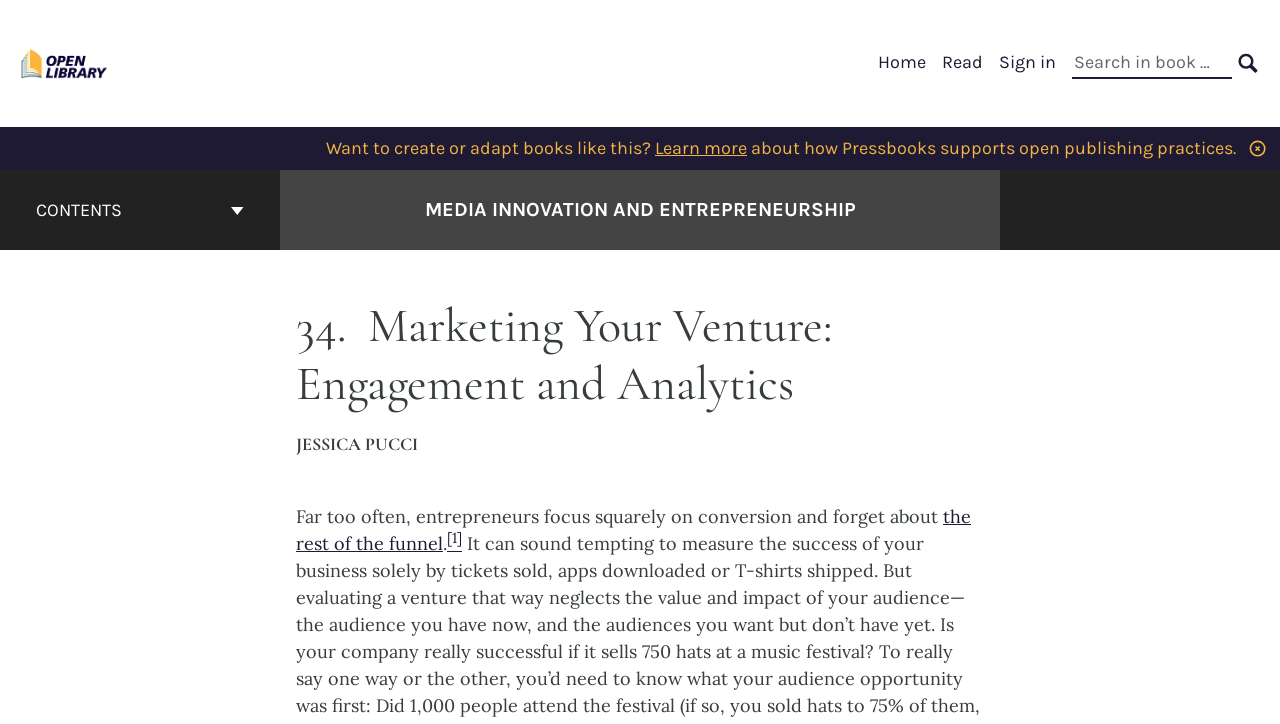Extract the main title from the webpage and generate its text.

MEDIA INNOVATION AND ENTREPRENEURSHIP